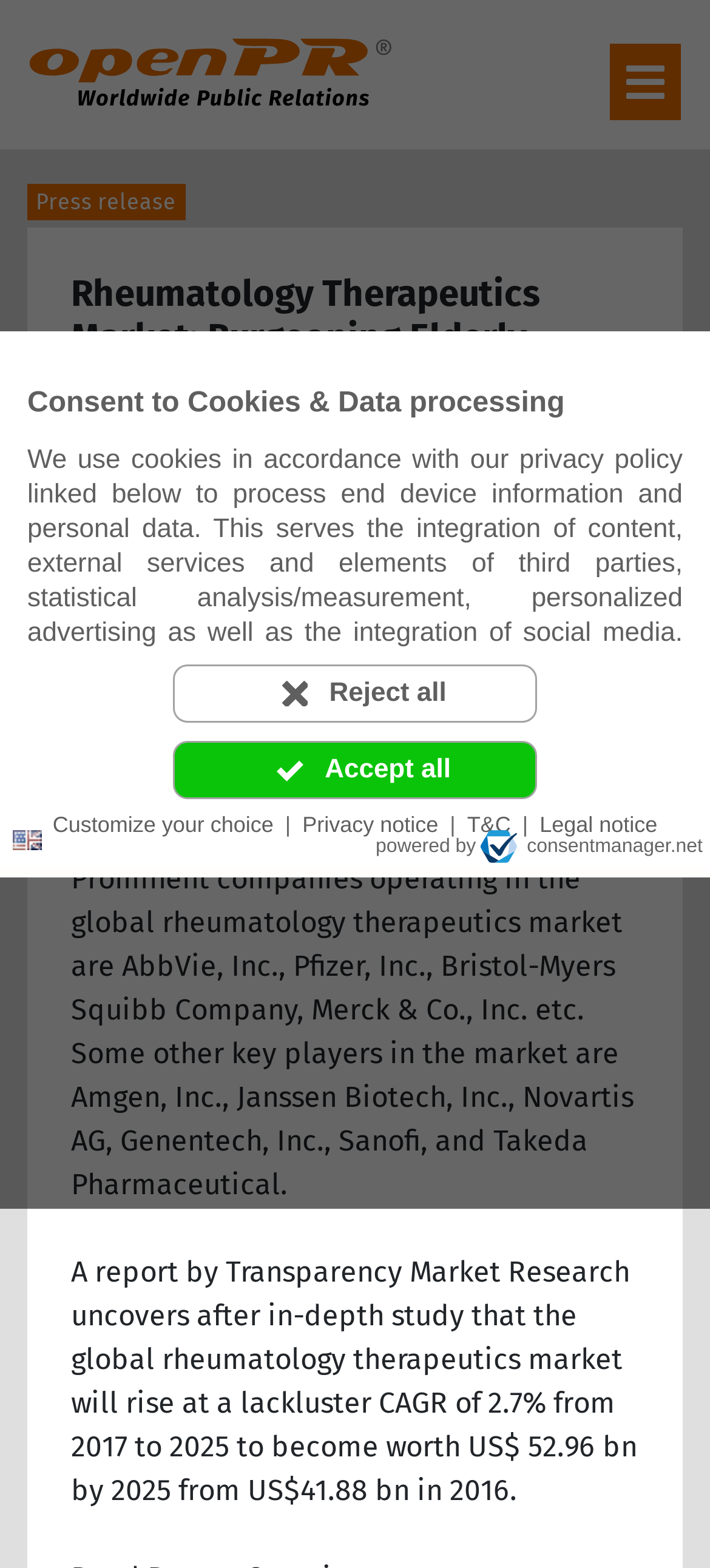Using the elements shown in the image, answer the question comprehensively: What is the projected worth of the global rheumatology therapeutics market by 2025?

The projected worth of the global rheumatology therapeutics market by 2025 can be determined by reading the text 'A report by Transparency Market Research uncovers after in-depth study that the global rheumatology therapeutics market will rise at a lackluster CAGR of 2.7% from 2017 to 2025 to become worth US$ 52.96 bn by 2025...' which is located in the middle of the webpage.